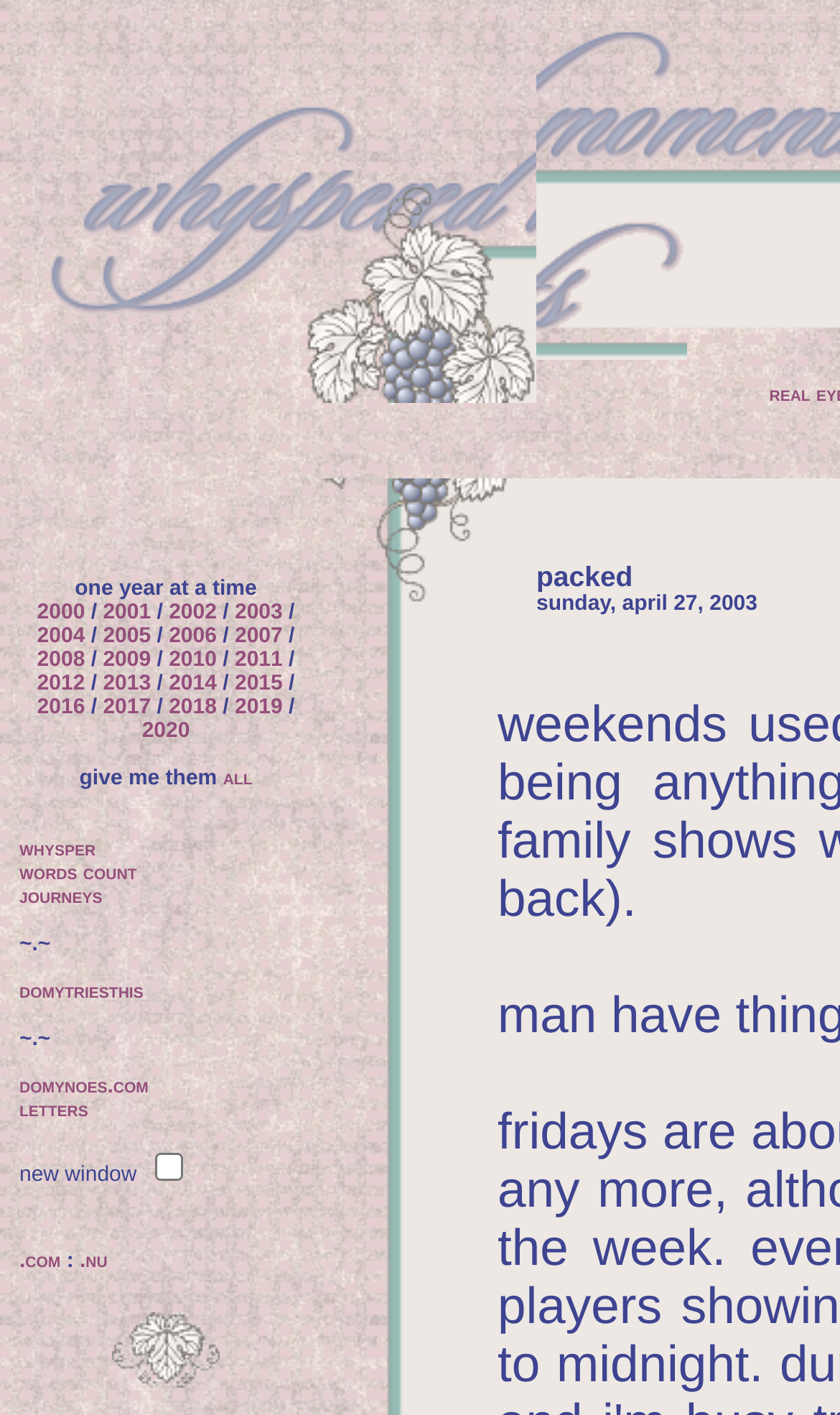Provide the bounding box coordinates of the area you need to click to execute the following instruction: "click the 2003 link".

[0.279, 0.425, 0.336, 0.442]